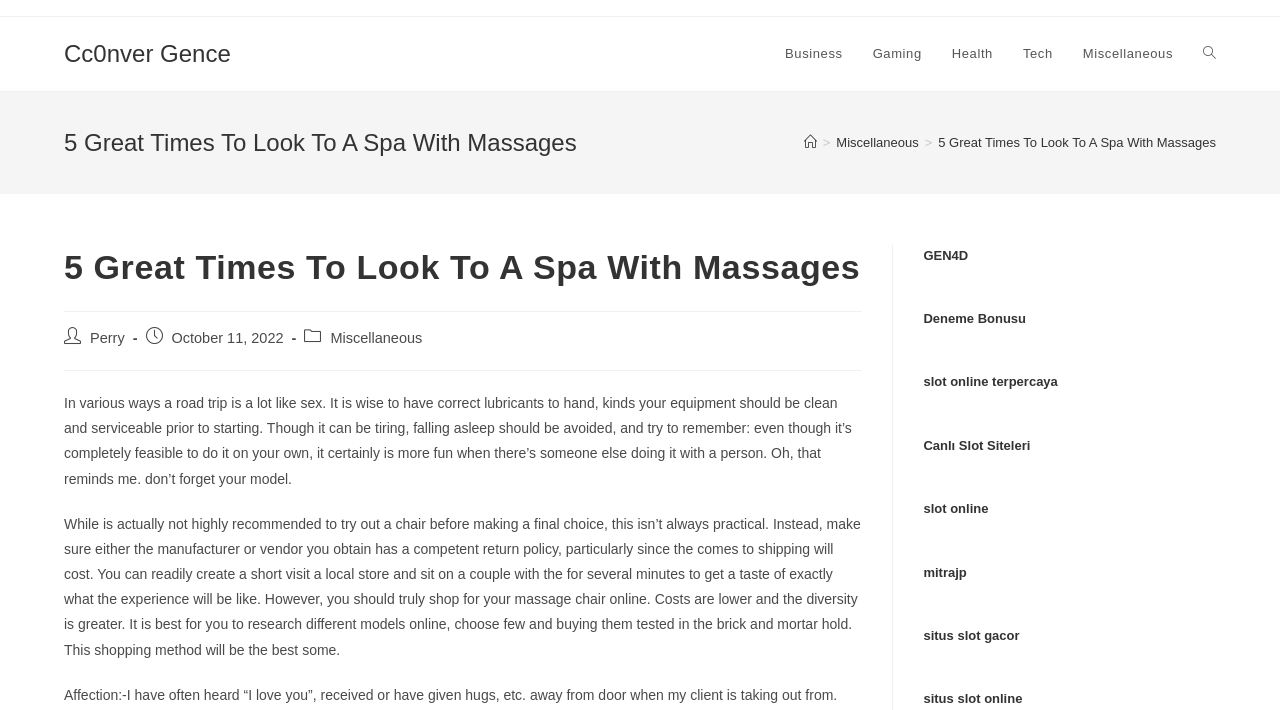Please determine and provide the text content of the webpage's heading.

5 Great Times To Look To A Spa With Massages